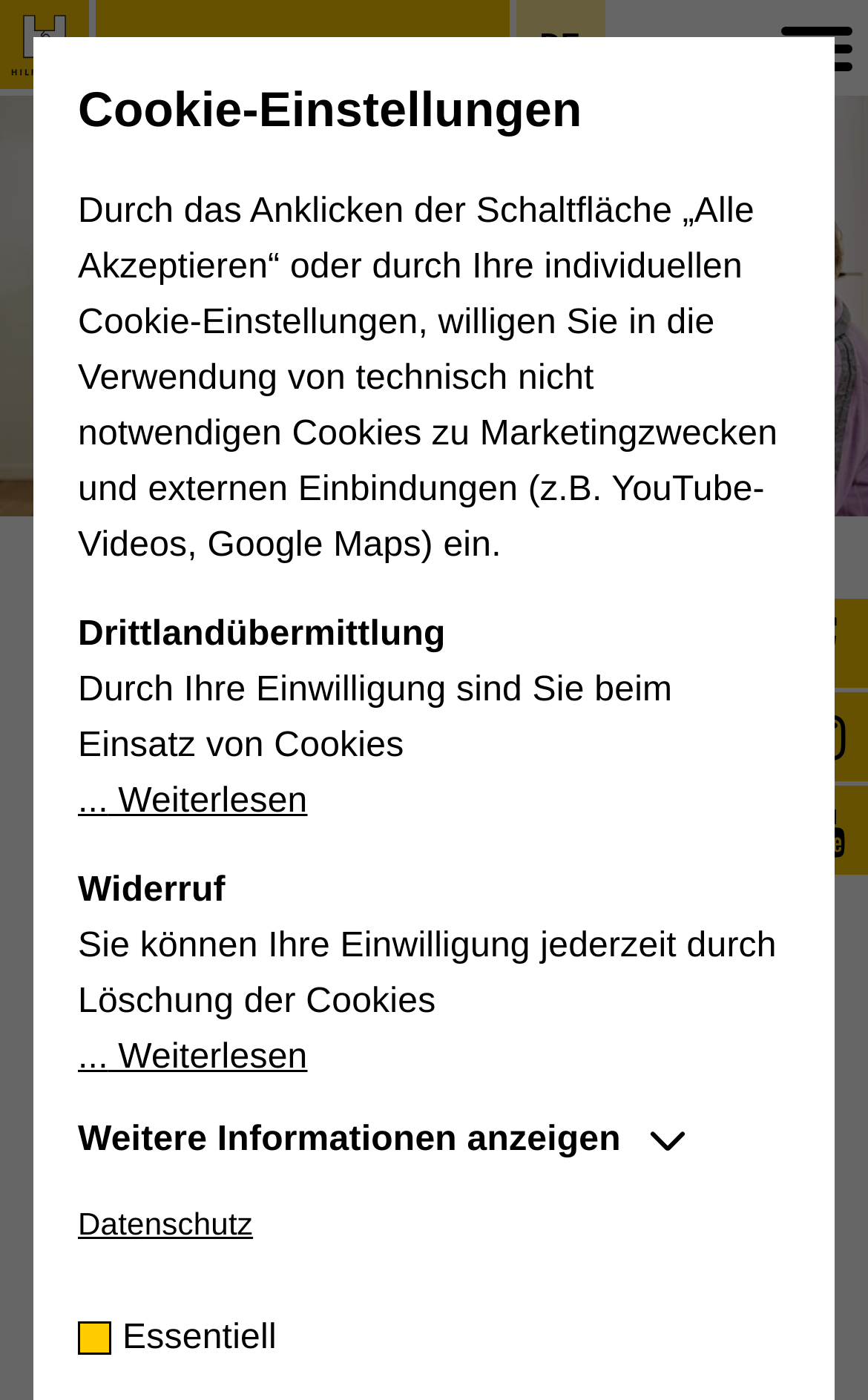Please identify the bounding box coordinates of the element's region that needs to be clicked to fulfill the following instruction: "Read more about essential information". The bounding box coordinates should consist of four float numbers between 0 and 1, i.e., [left, top, right, bottom].

[0.09, 0.799, 0.792, 0.83]